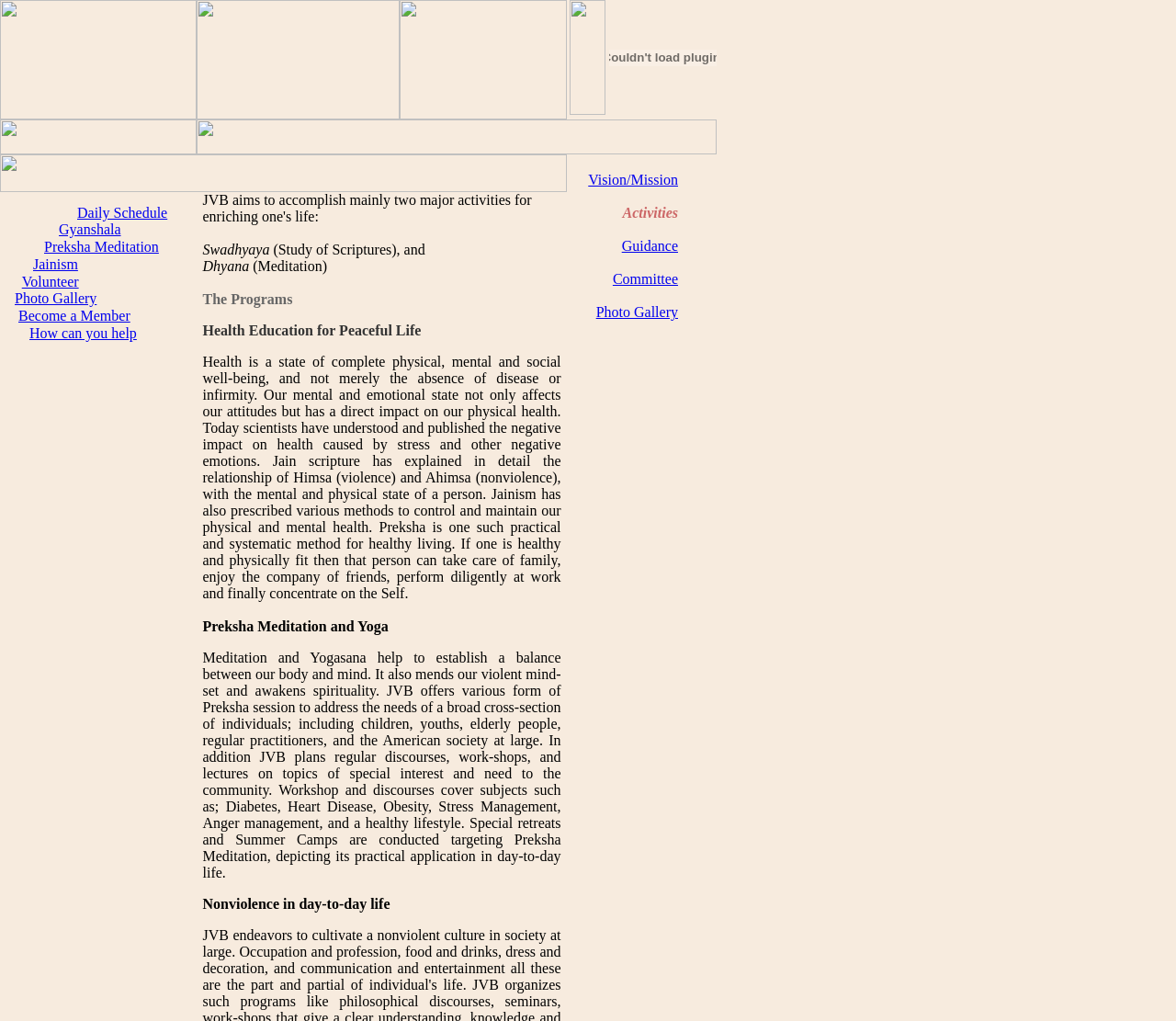Please give the bounding box coordinates of the area that should be clicked to fulfill the following instruction: "learn about Preksha Meditation". The coordinates should be in the format of four float numbers from 0 to 1, i.e., [left, top, right, bottom].

[0.038, 0.234, 0.135, 0.249]